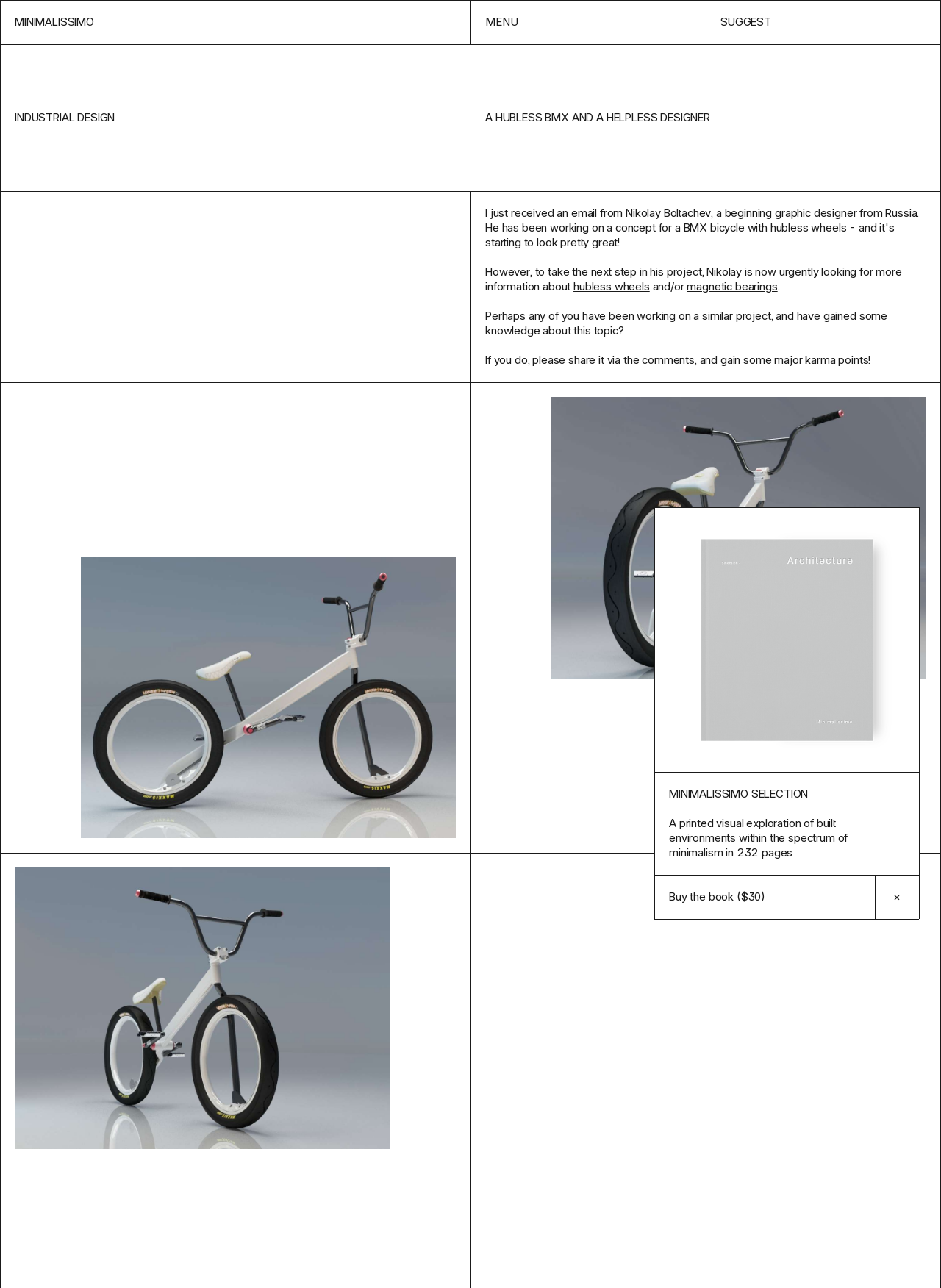What is the designer's name?
Analyze the image and deliver a detailed answer to the question.

The designer's name is mentioned in the text as 'Nikolay Boltachev', which is a link element with ID 128.